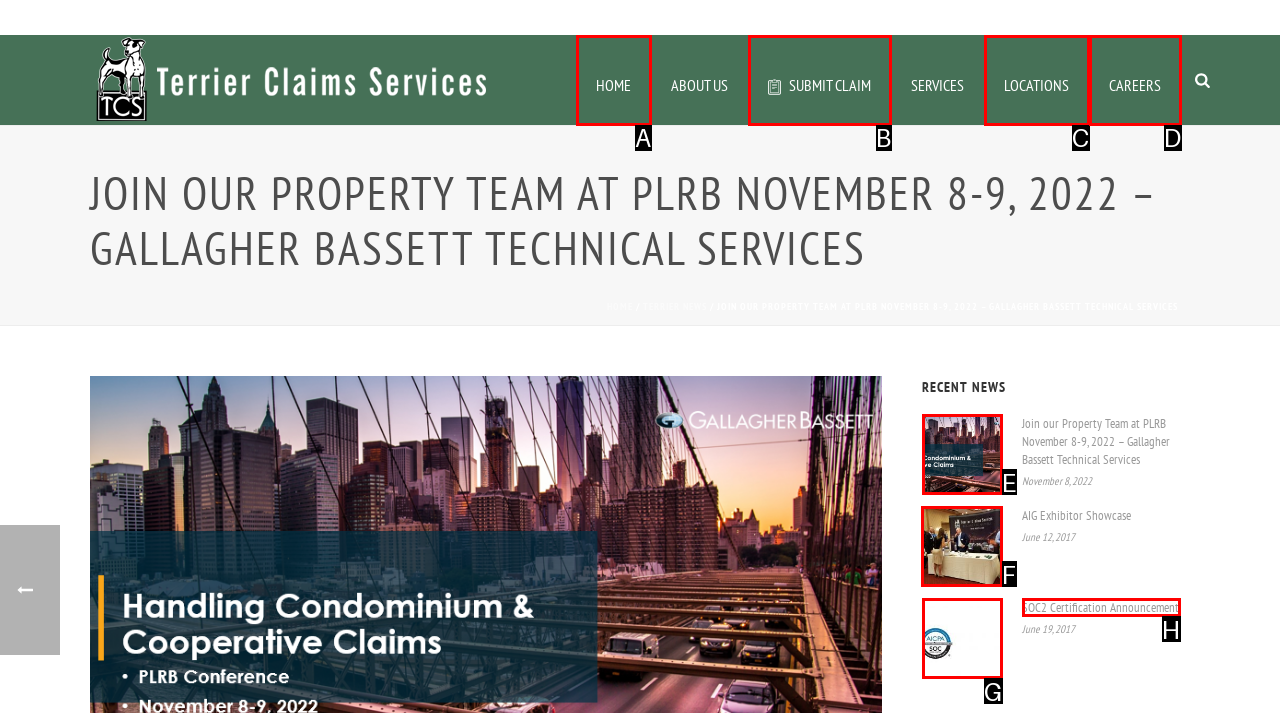Determine which option you need to click to execute the following task: Click AIG Exhibitor Showcase. Provide your answer as a single letter.

F